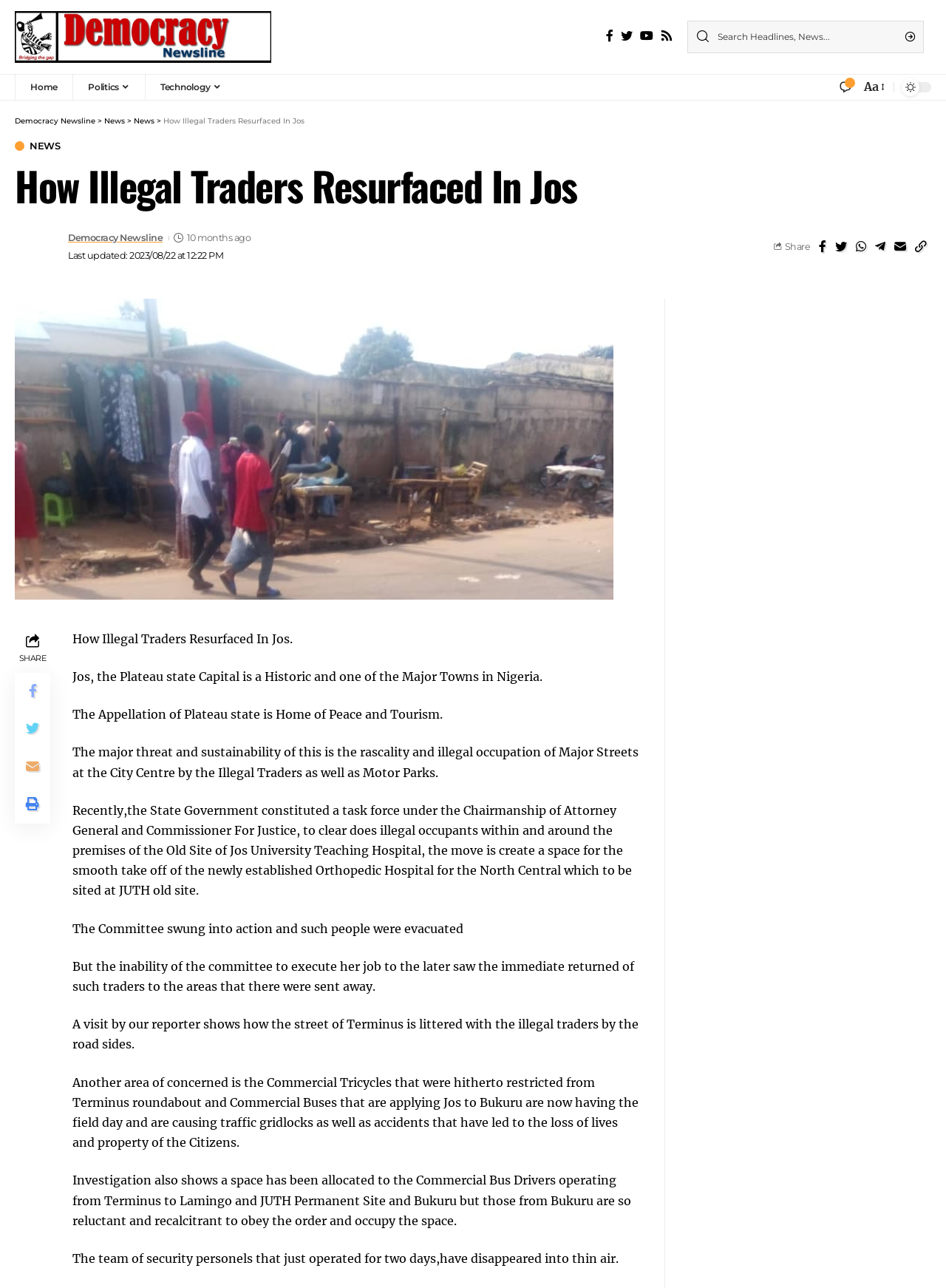What is the location of the Orthopedic Hospital mentioned in the article?
Using the visual information, reply with a single word or short phrase.

JUTH old site